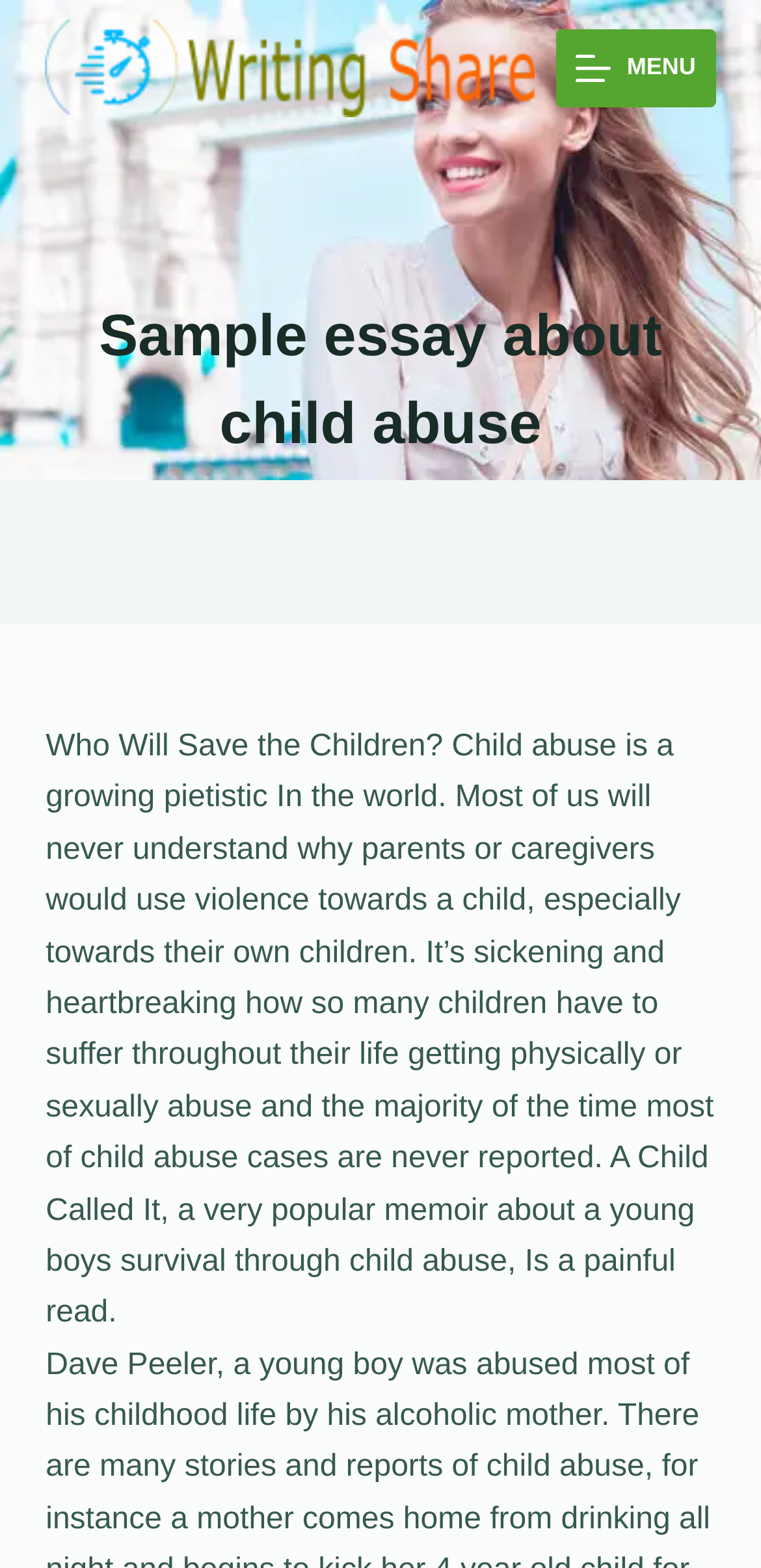Please locate the UI element described by "Skip to content" and provide its bounding box coordinates.

[0.0, 0.0, 0.103, 0.025]